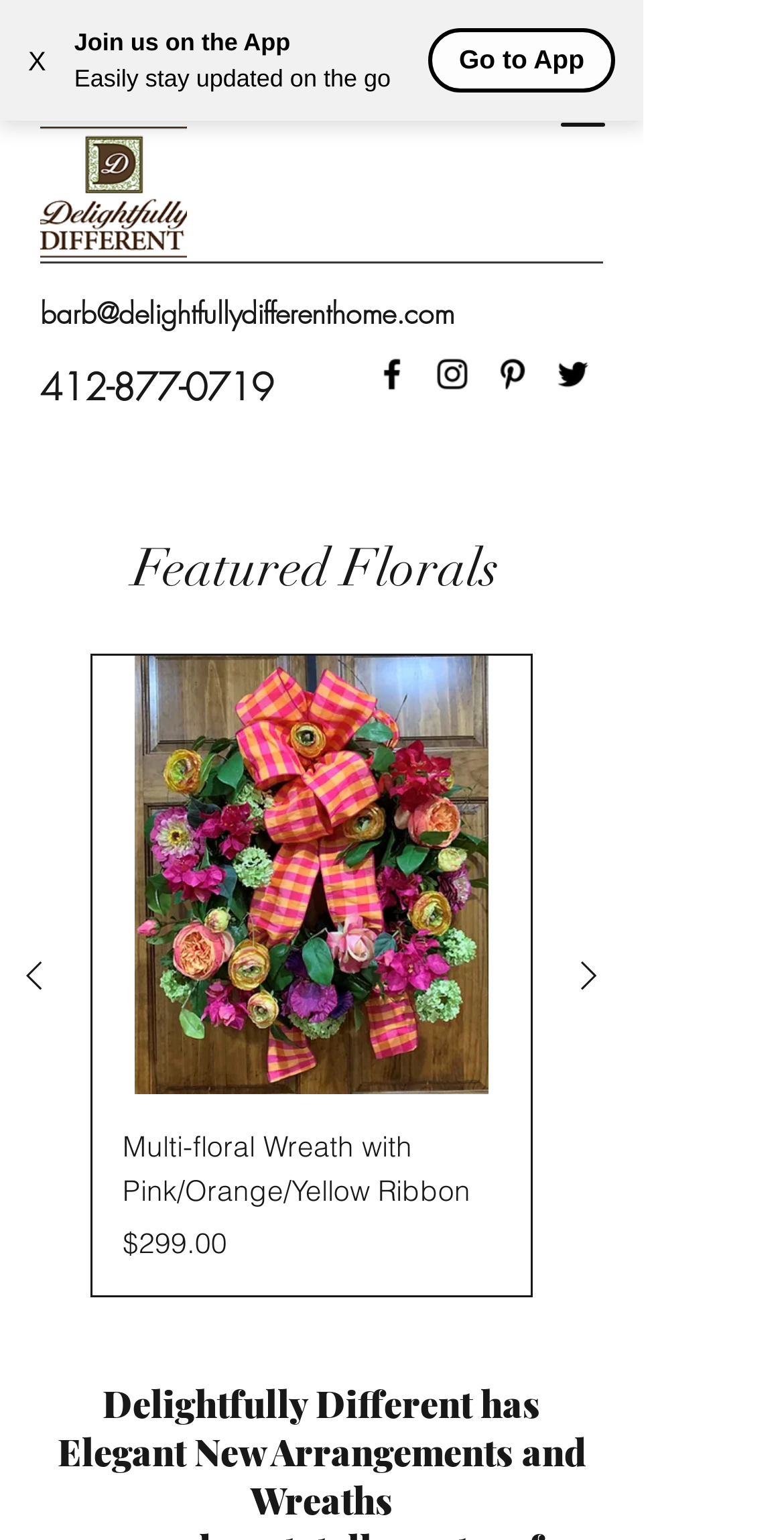What is the price of the Multi-floral Wreath?
Examine the image and provide an in-depth answer to the question.

I found the price by looking at the link element with the text 'Multi-floral Wreath with Pink/Orange/Yellow Ribbon Price $299.00' which is located in the product gallery section.